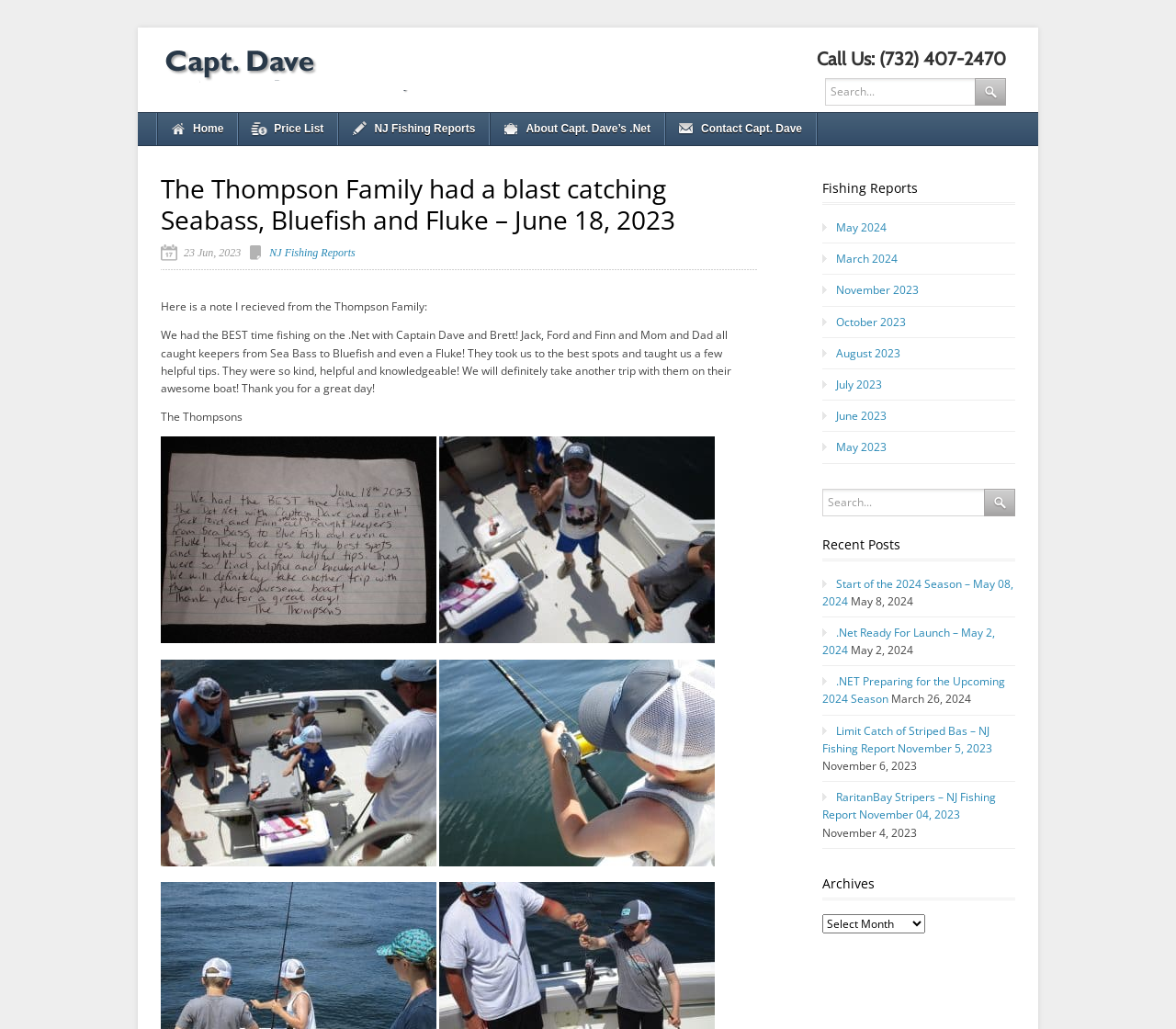Predict the bounding box coordinates of the area that should be clicked to accomplish the following instruction: "access October 2015 content". The bounding box coordinates should consist of four float numbers between 0 and 1, i.e., [left, top, right, bottom].

None